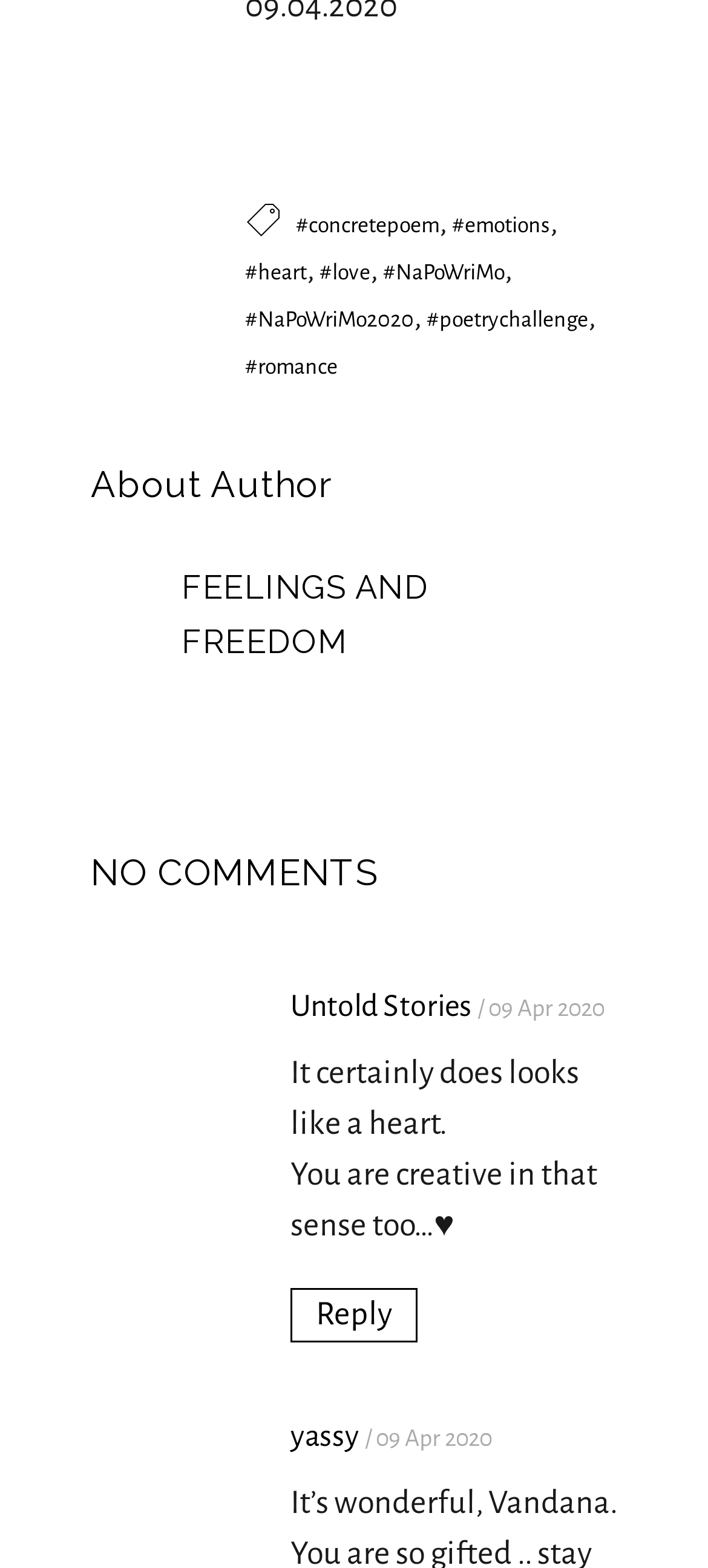Using the element description: "#romance", determine the bounding box coordinates for the specified UI element. The coordinates should be four float numbers between 0 and 1, [left, top, right, bottom].

[0.346, 0.226, 0.477, 0.241]